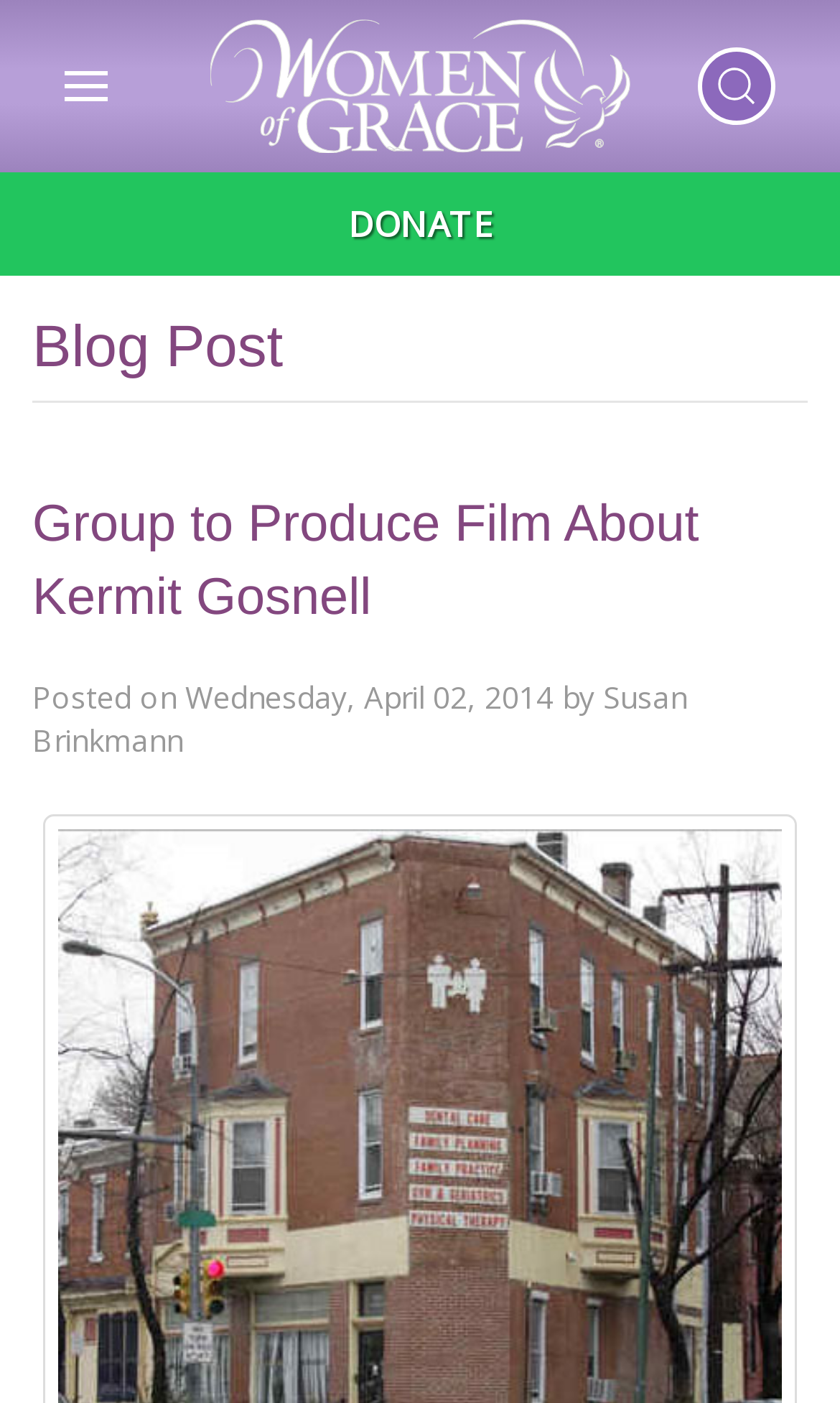Using floating point numbers between 0 and 1, provide the bounding box coordinates in the format (top-left x, top-left y, bottom-right x, bottom-right y). Locate the UI element described here: Wednesday, April 02, 2014

[0.221, 0.482, 0.659, 0.512]